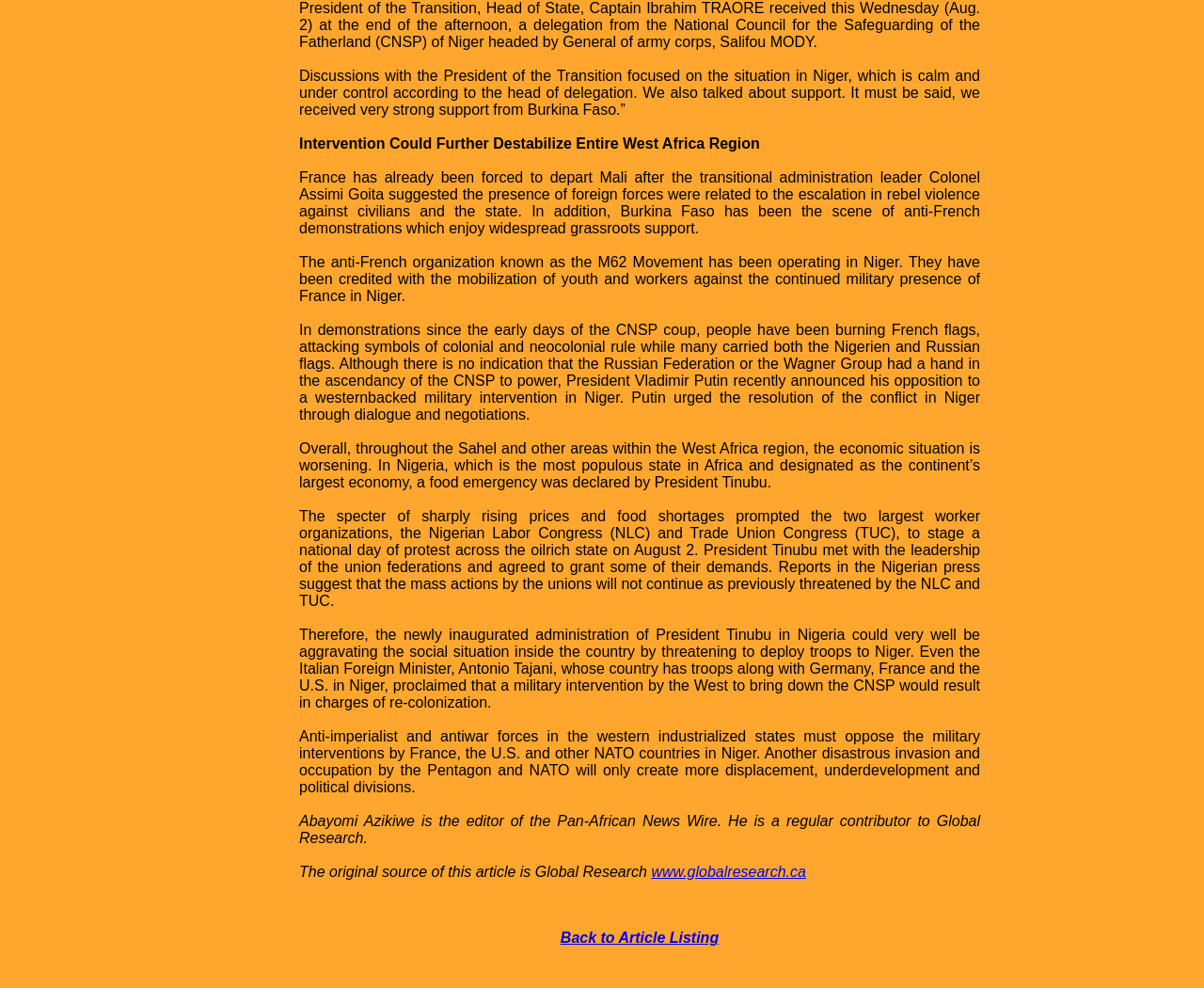Answer in one word or a short phrase: 
What is the current situation in Niger?

Calm and under control